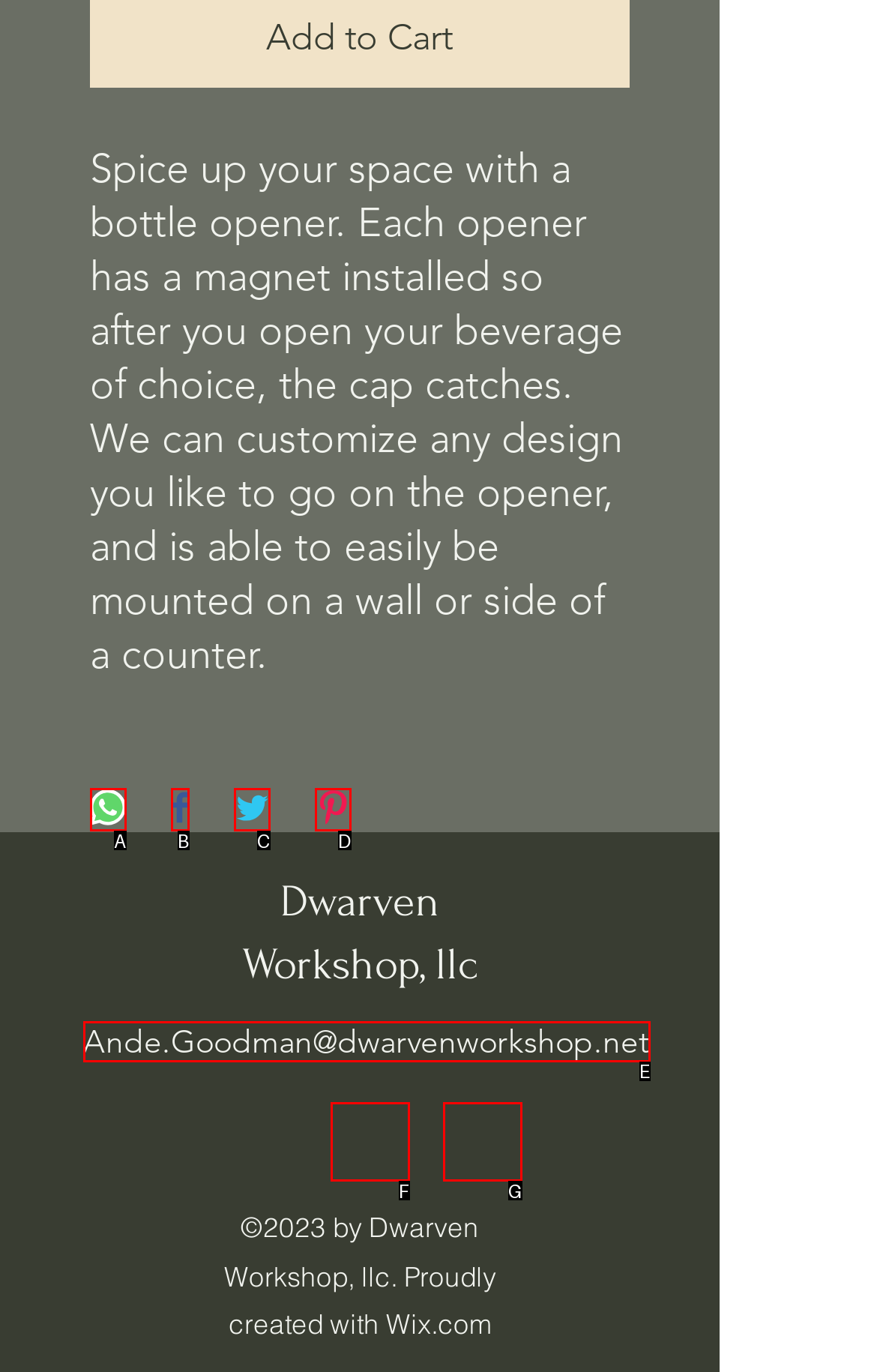Using the element description: Ande.Goodman@dwarvenworkshop.net, select the HTML element that matches best. Answer with the letter of your choice.

E